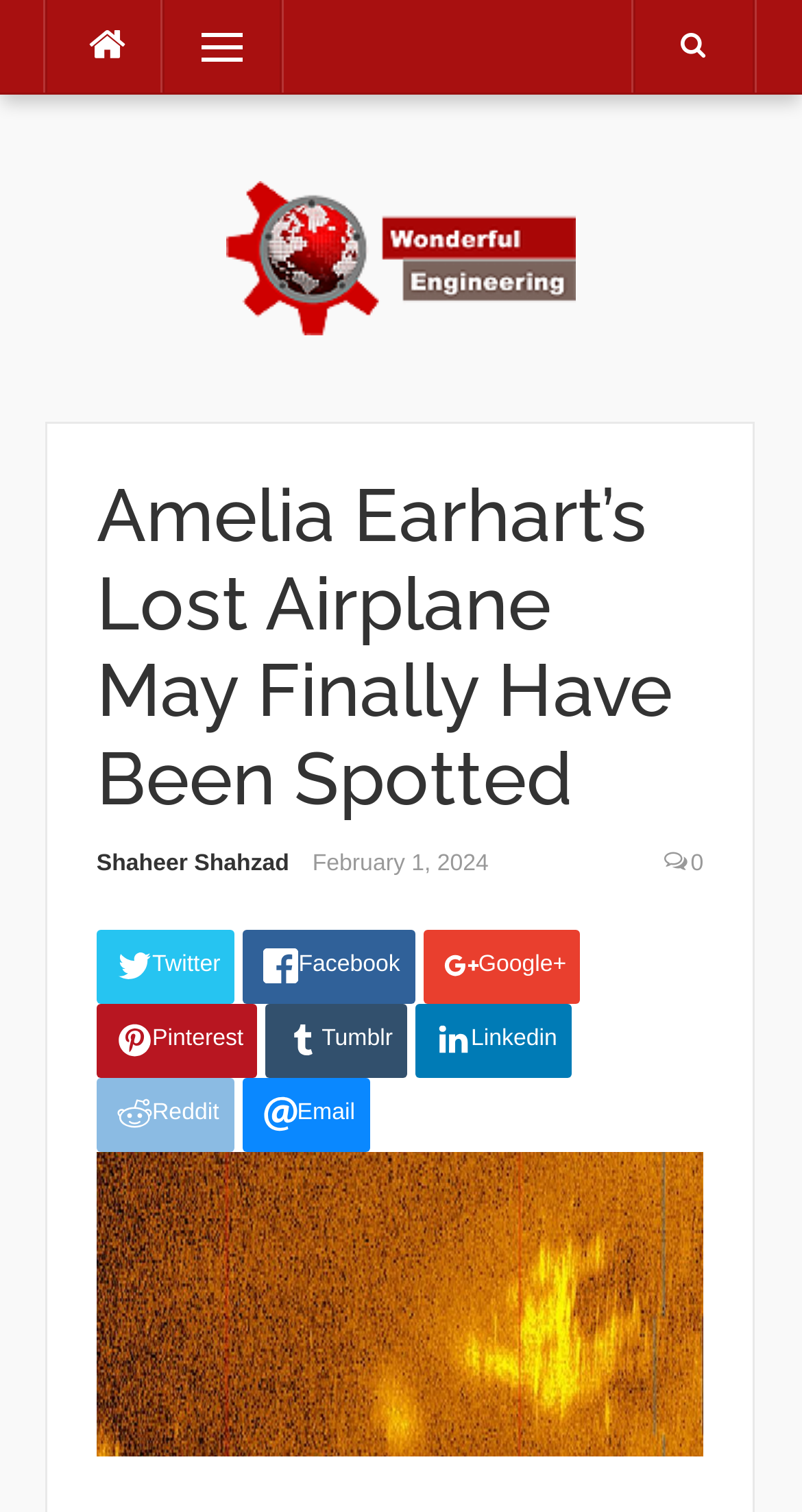What is the name of the website?
Respond with a short answer, either a single word or a phrase, based on the image.

Wonderful Engineering